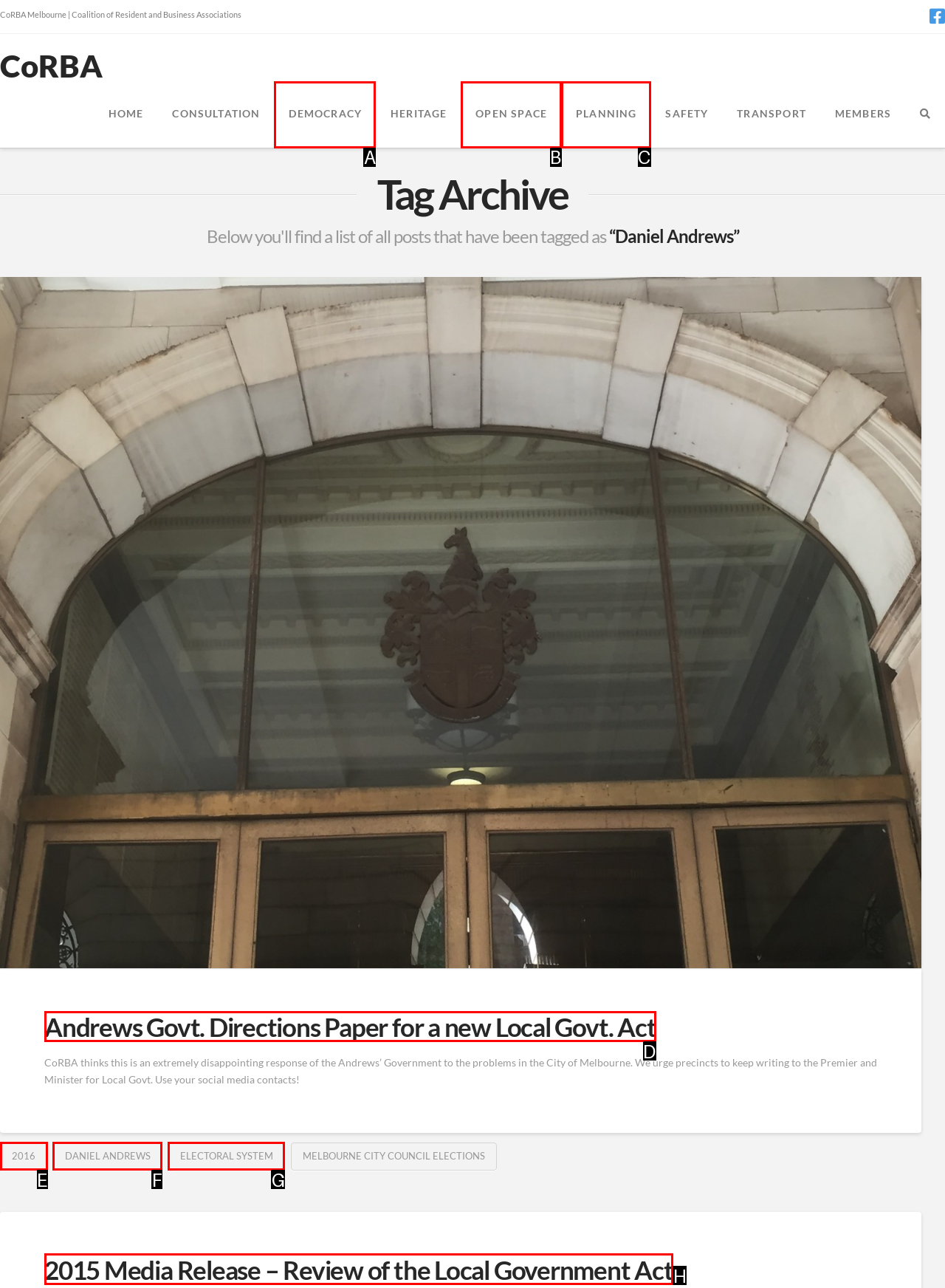Indicate which HTML element you need to click to complete the task: Read about Andrews Govt. Directions Paper for a new Local Govt. Act. Provide the letter of the selected option directly.

D